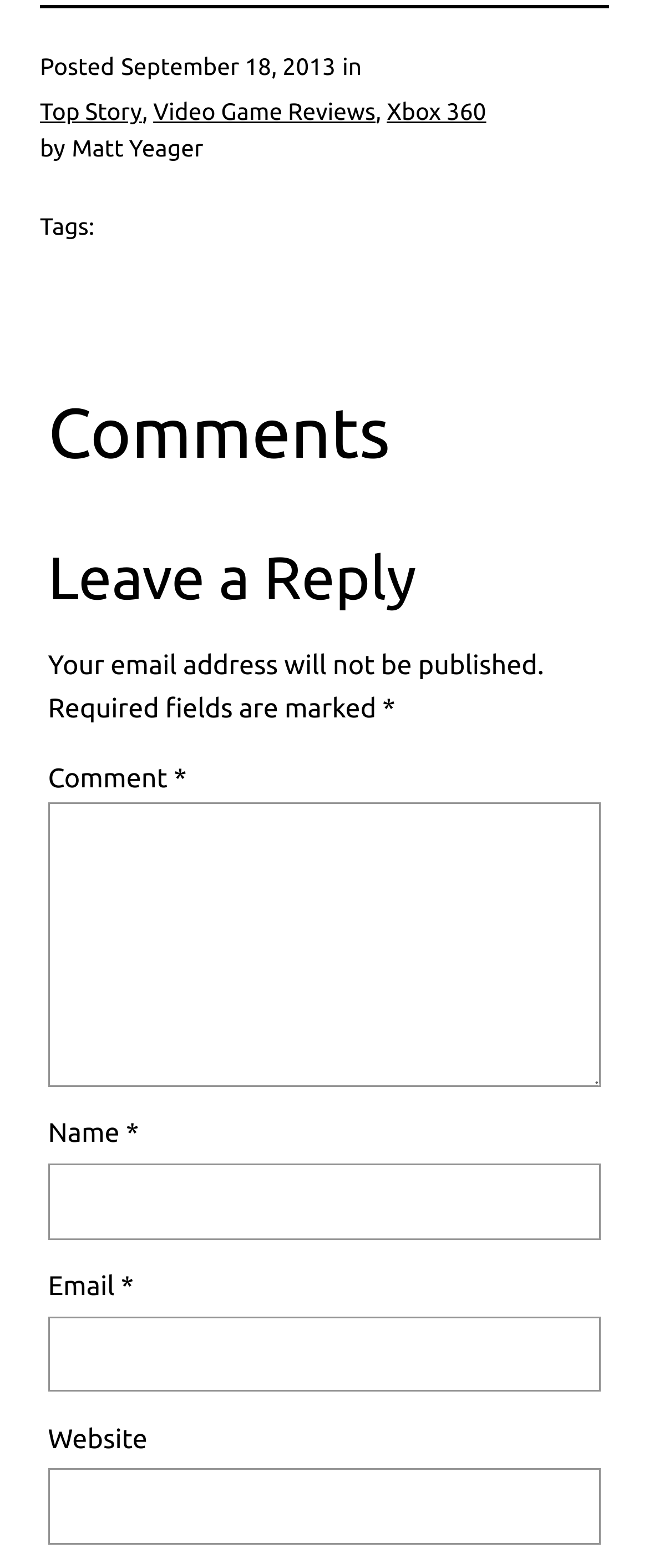Can you look at the image and give a comprehensive answer to the question:
What is the category of the article?

The category of the article can be found in the section that lists the categories, which are 'Top Story', 'Video Game Reviews', and 'Xbox 360'.